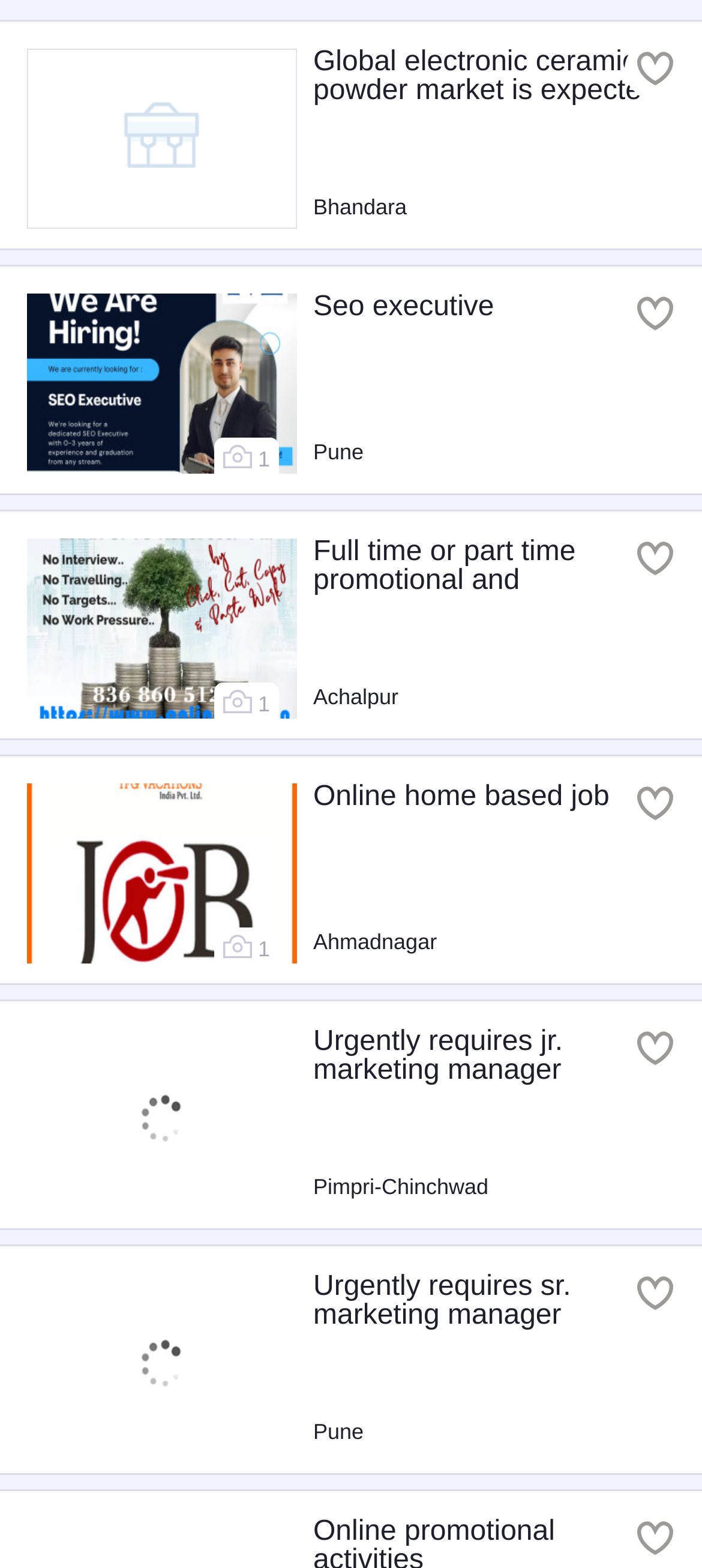How many job postings are on this page?
Please ensure your answer to the question is detailed and covers all necessary aspects.

I counted the number of links with headings and images, which seem to represent individual job postings. There are 10 such links on this page.